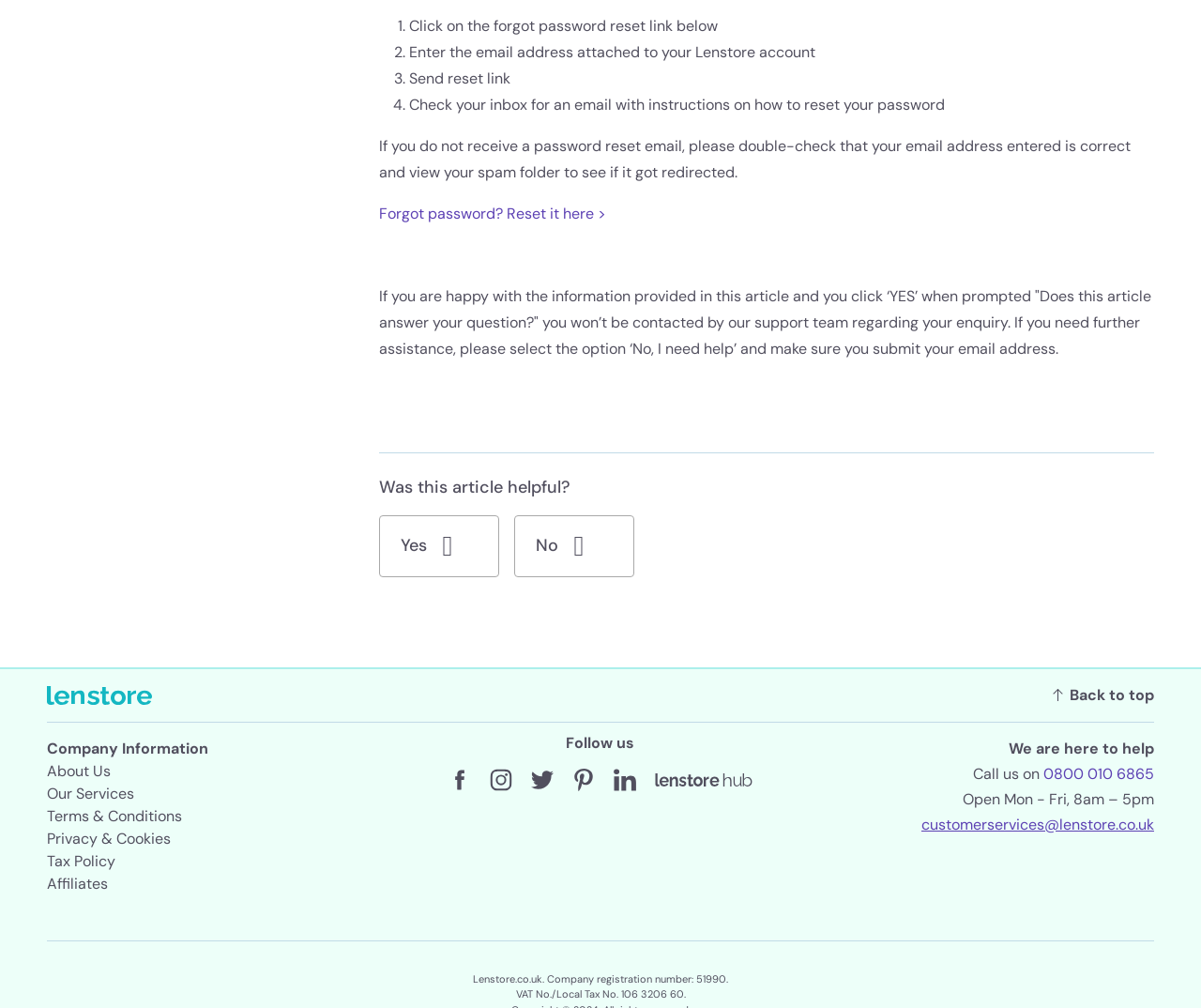Identify the bounding box coordinates of the region that needs to be clicked to carry out this instruction: "Click on 'Forgot password? Reset it here >". Provide these coordinates as four float numbers ranging from 0 to 1, i.e., [left, top, right, bottom].

[0.316, 0.202, 0.505, 0.222]